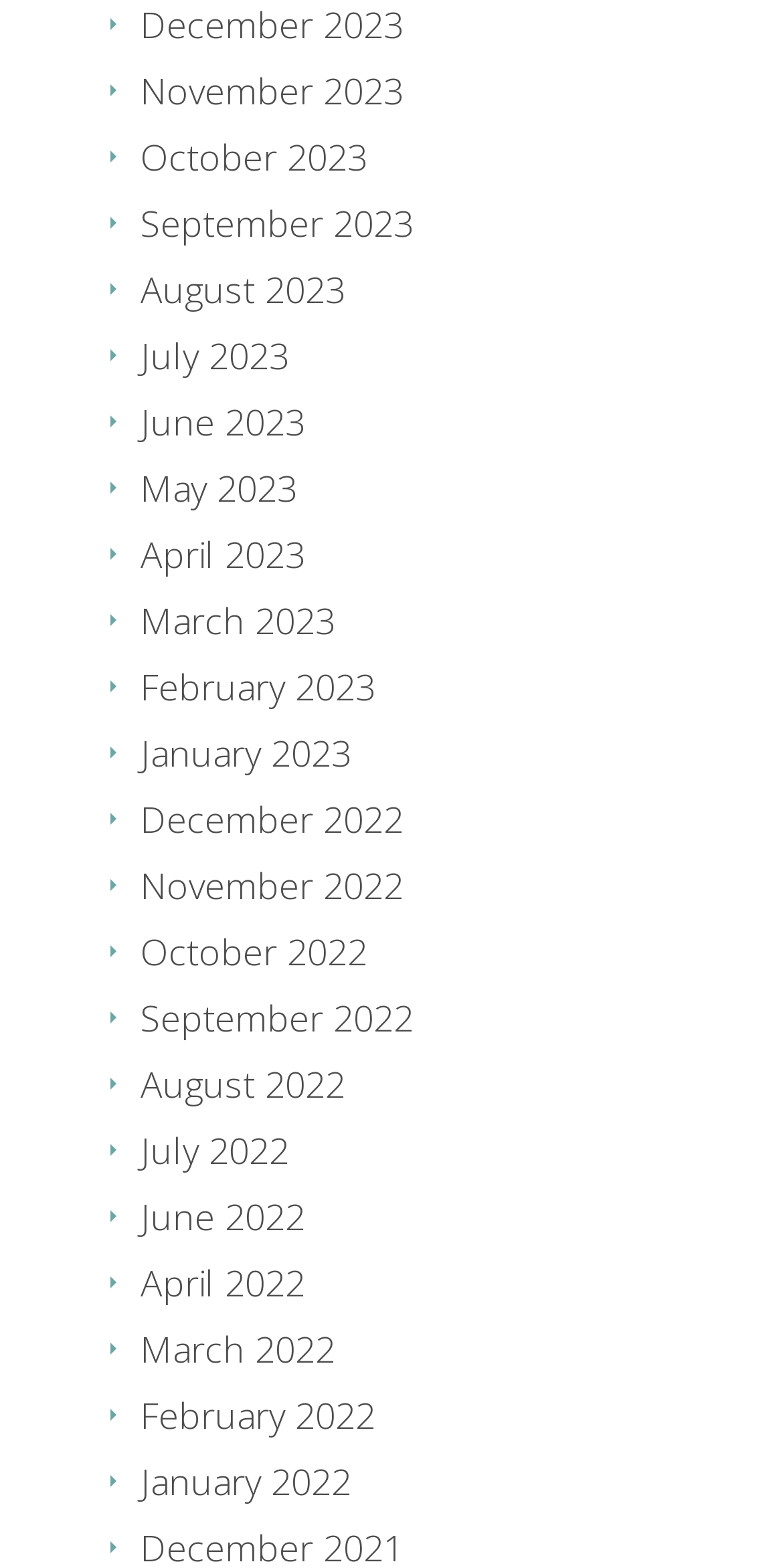How many links are on this webpage?
Using the screenshot, give a one-word or short phrase answer.

24